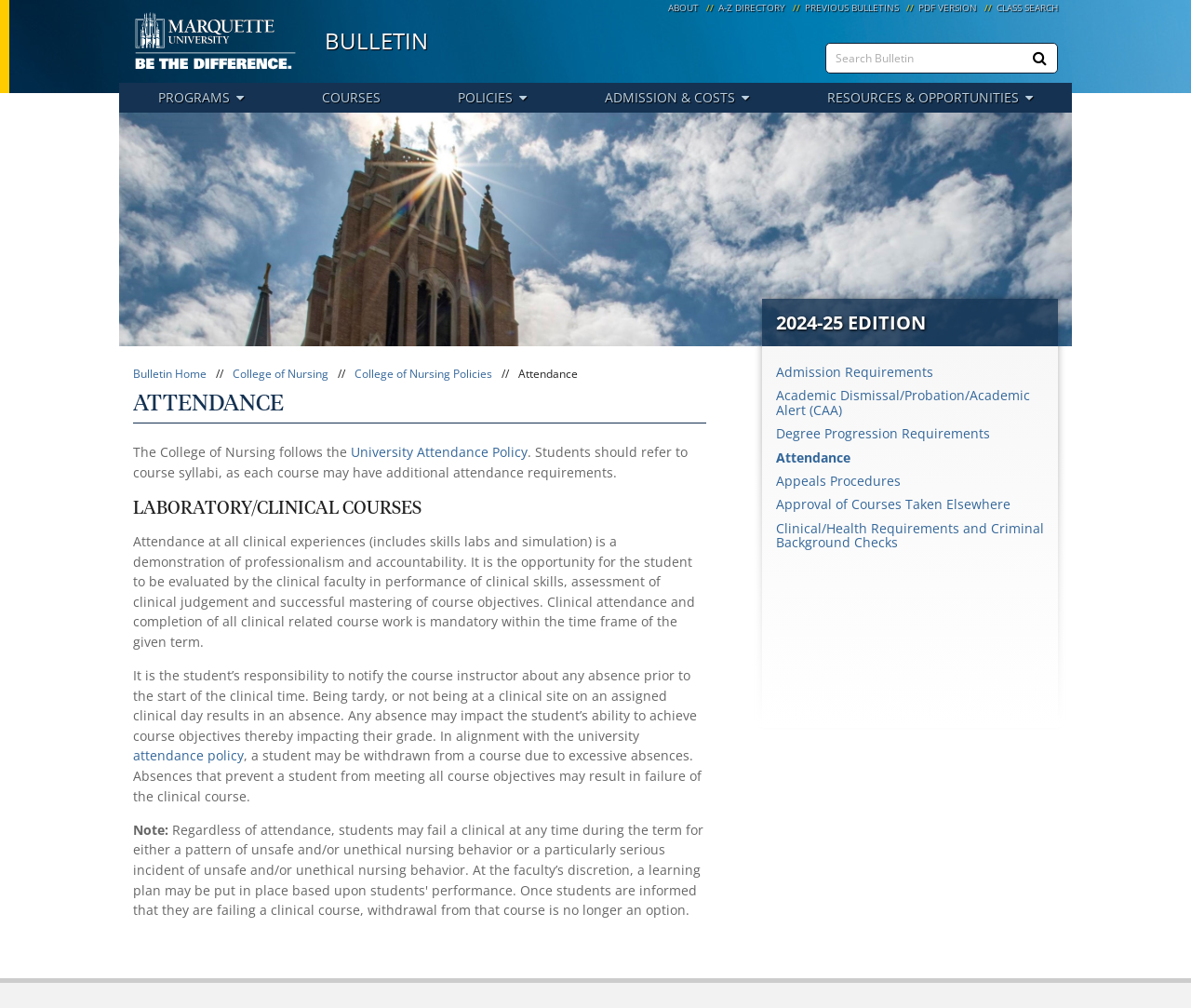Give a complete and precise description of the webpage's appearance.

The webpage is about Attendance at Marquette University, specifically in the College of Nursing. At the top, there is a university logo and a navigation menu with links to "ABOUT", "A-Z DIRECTORY", "PREVIOUS BULLETINS", "PDF VERSION", and "CLASS SEARCH". Below this, there is a search bar with a "Submit search" button.

On the left side, there is a secondary navigation menu with links to "PROGRAMS", "COURSES", "POLICIES", "ADMISSION & COSTS", and "RESOURCES & OPPORTUNITIES". Above this, there is a large image that spans the width of the page.

The main content of the page is divided into sections. The first section has a heading "ATTENDANCE" and explains that the College of Nursing follows the University Attendance Policy. There is a link to this policy and a description of how students should refer to course syllabi for additional attendance requirements.

The next section is about laboratory and clinical courses, where attendance is mandatory and evaluated by clinical faculty. There is a detailed explanation of the attendance policy, including the consequences of absences and tardiness.

At the bottom of the page, there is a complementary section with a heading "2024-25 EDITION" and a link to it. Below this, there is a primary navigation menu with links to various topics, including "Admission Requirements", "Academic Dismissal/Probation/Academic Alert (CAA)", and "Attendance".